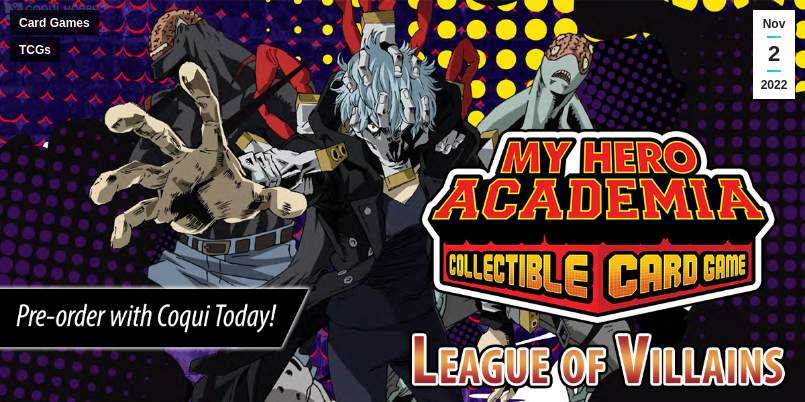Refer to the image and provide an in-depth answer to the question:
What is the call to action for potential buyers?

The call to action for potential buyers is emphasized at the bottom of the image, which is 'Pre-order with Coqui Today!', encouraging fans to engage with the product.